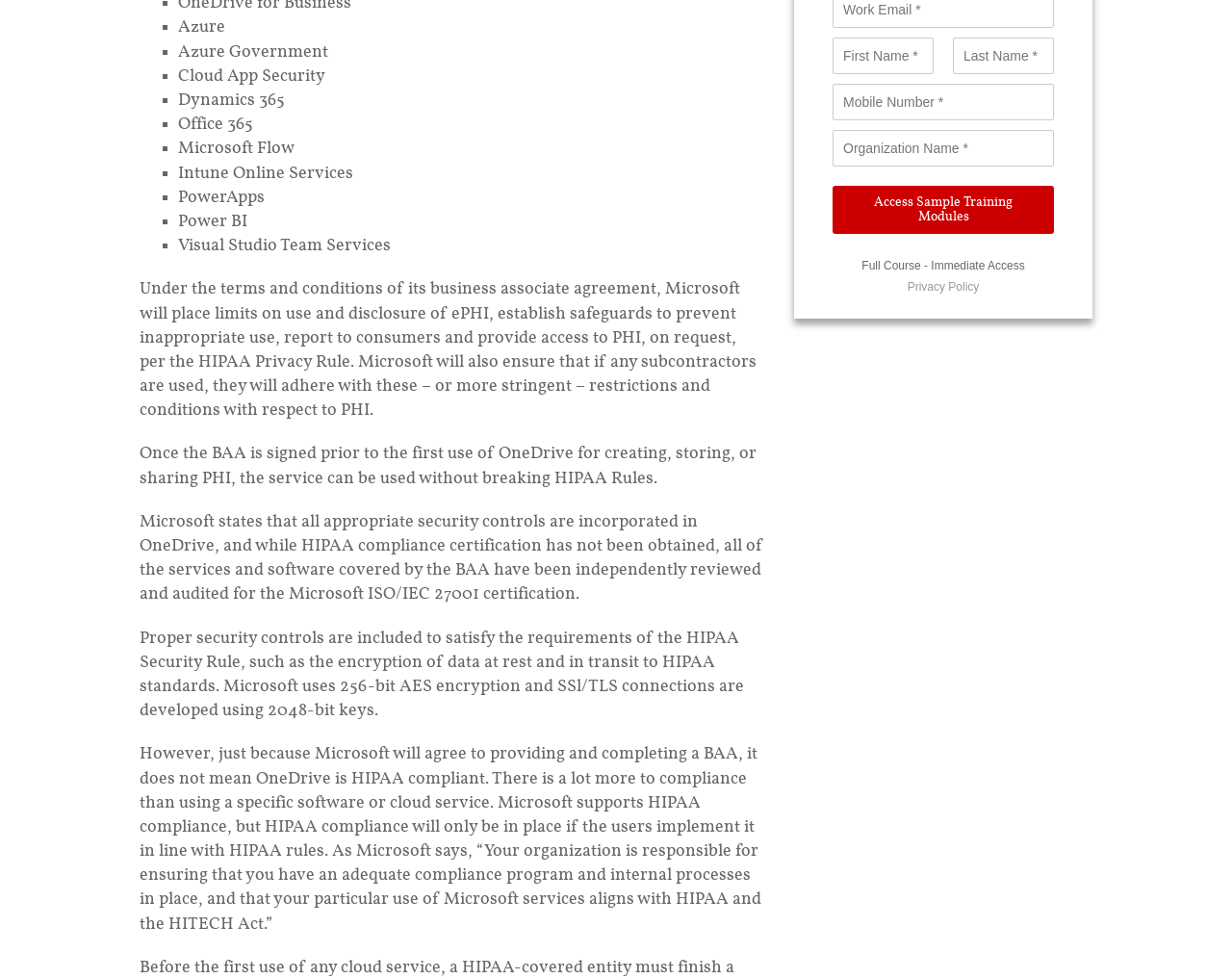Determine the bounding box coordinates for the UI element matching this description: "Privacy Policy".

[0.736, 0.286, 0.795, 0.3]